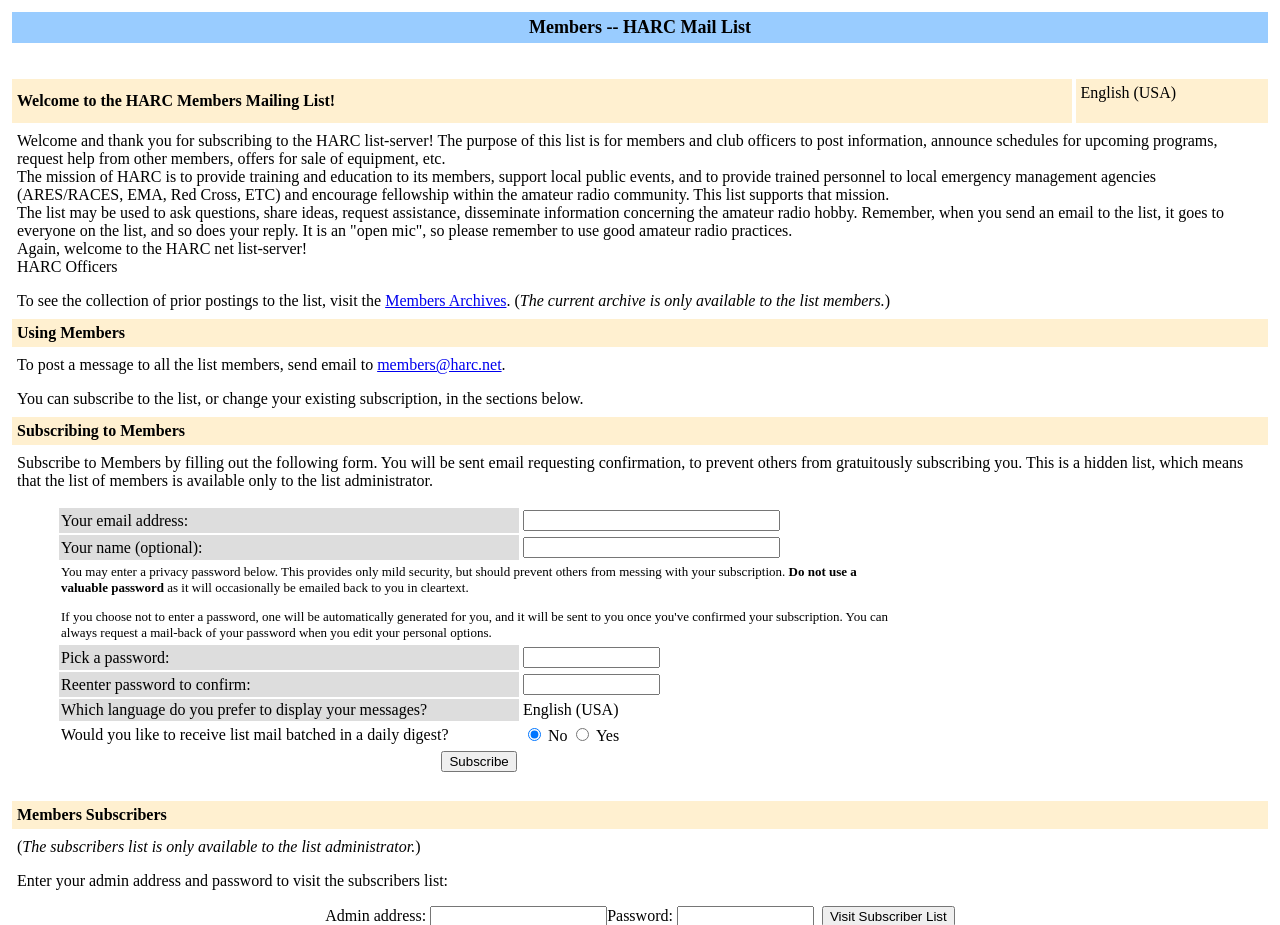How do I post a message to all list members?
Please interpret the details in the image and answer the question thoroughly.

According to the instructions, to post a message to all list members, I need to send an email to members@harc.net, which is the email address provided for this purpose.